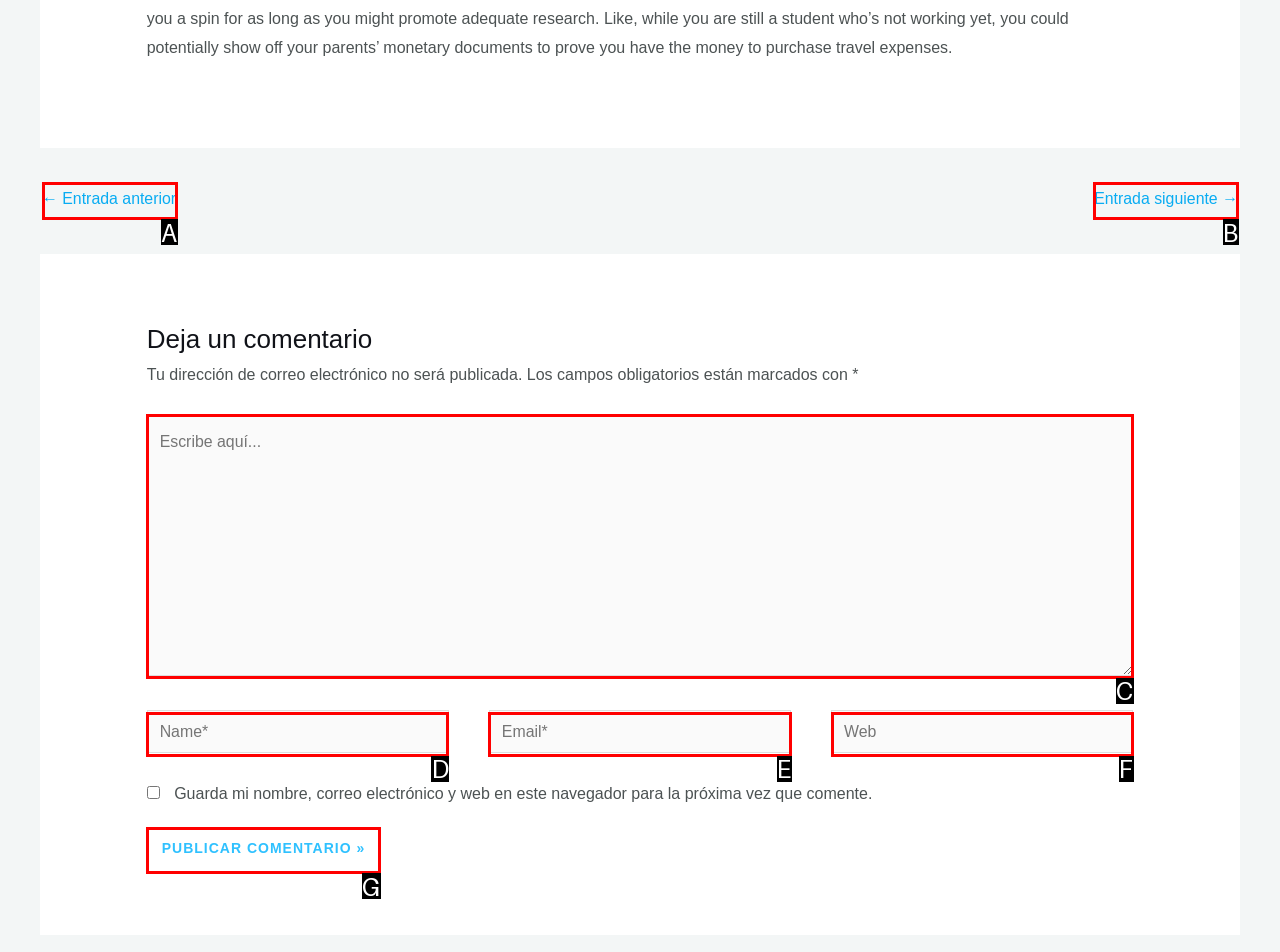Match the element description: GET A QUOTE to the correct HTML element. Answer with the letter of the selected option.

None